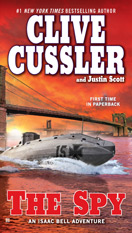What is the new release format?
Carefully examine the image and provide a detailed answer to the question.

The words 'FIRST TIME IN PAPERBACK' are highlighted, indicating that the book is being released in a new format, which is paperback, for the first time.